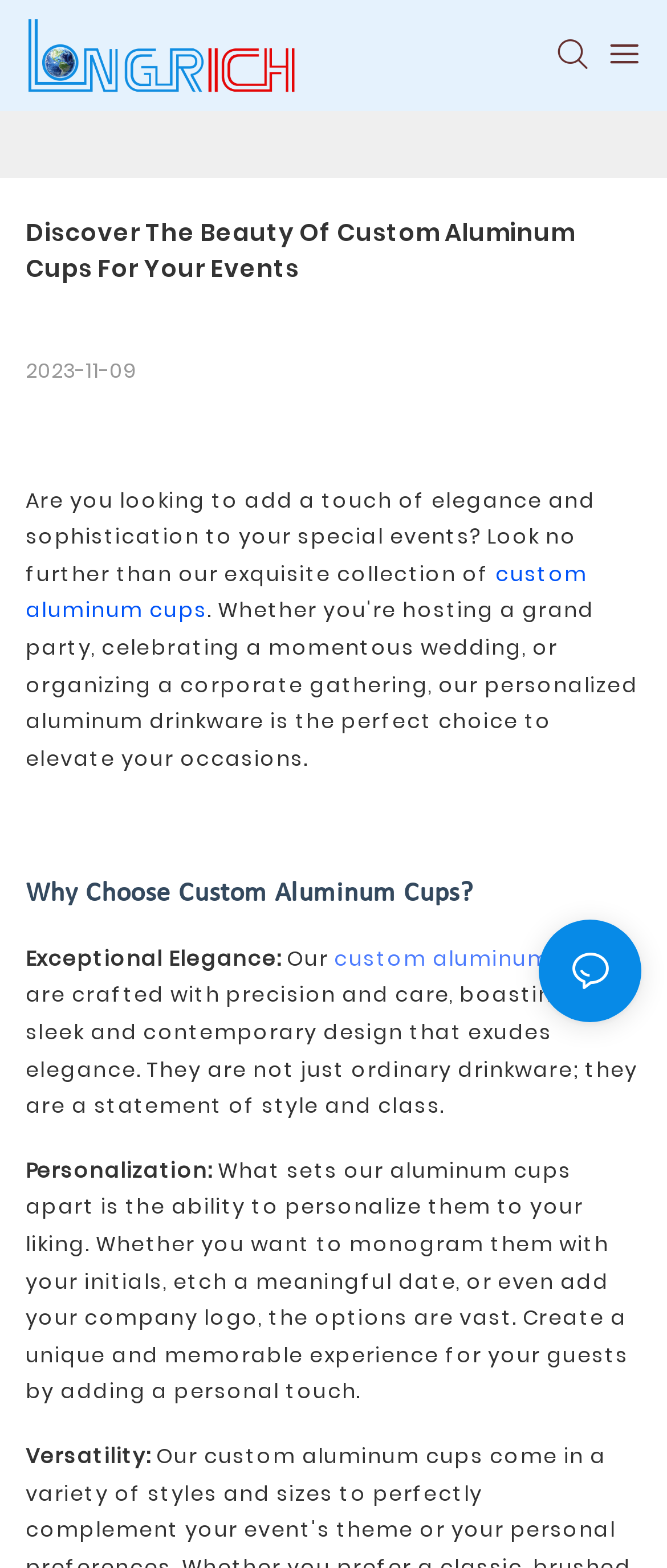Bounding box coordinates are specified in the format (top-left x, top-left y, bottom-right x, bottom-right y). All values are floating point numbers bounded between 0 and 1. Please provide the bounding box coordinate of the region this sentence describes: custom aluminum cups

[0.038, 0.356, 0.881, 0.398]